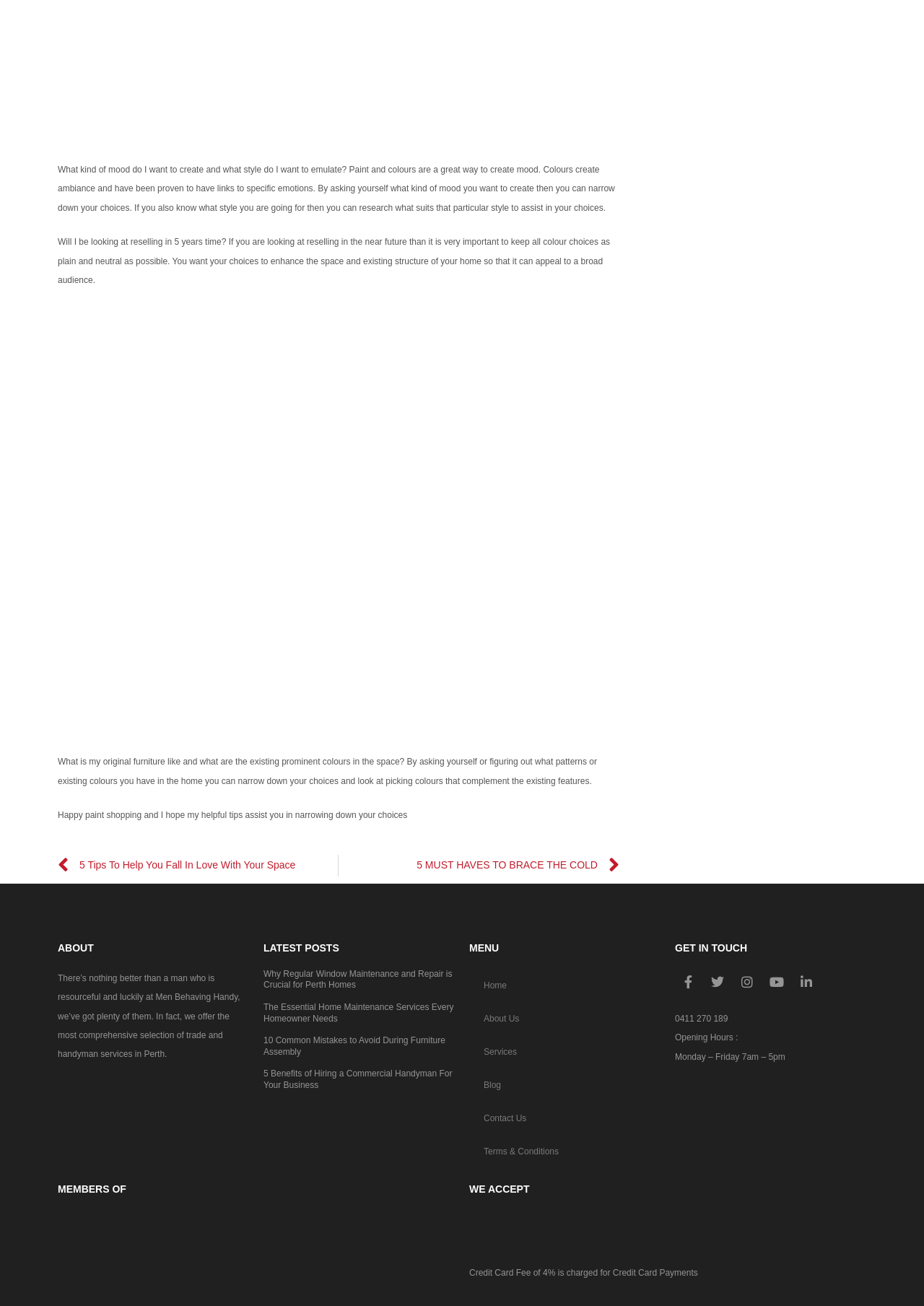Please identify the bounding box coordinates of where to click in order to follow the instruction: "Check the 'Opening Hours'".

[0.73, 0.791, 0.799, 0.798]